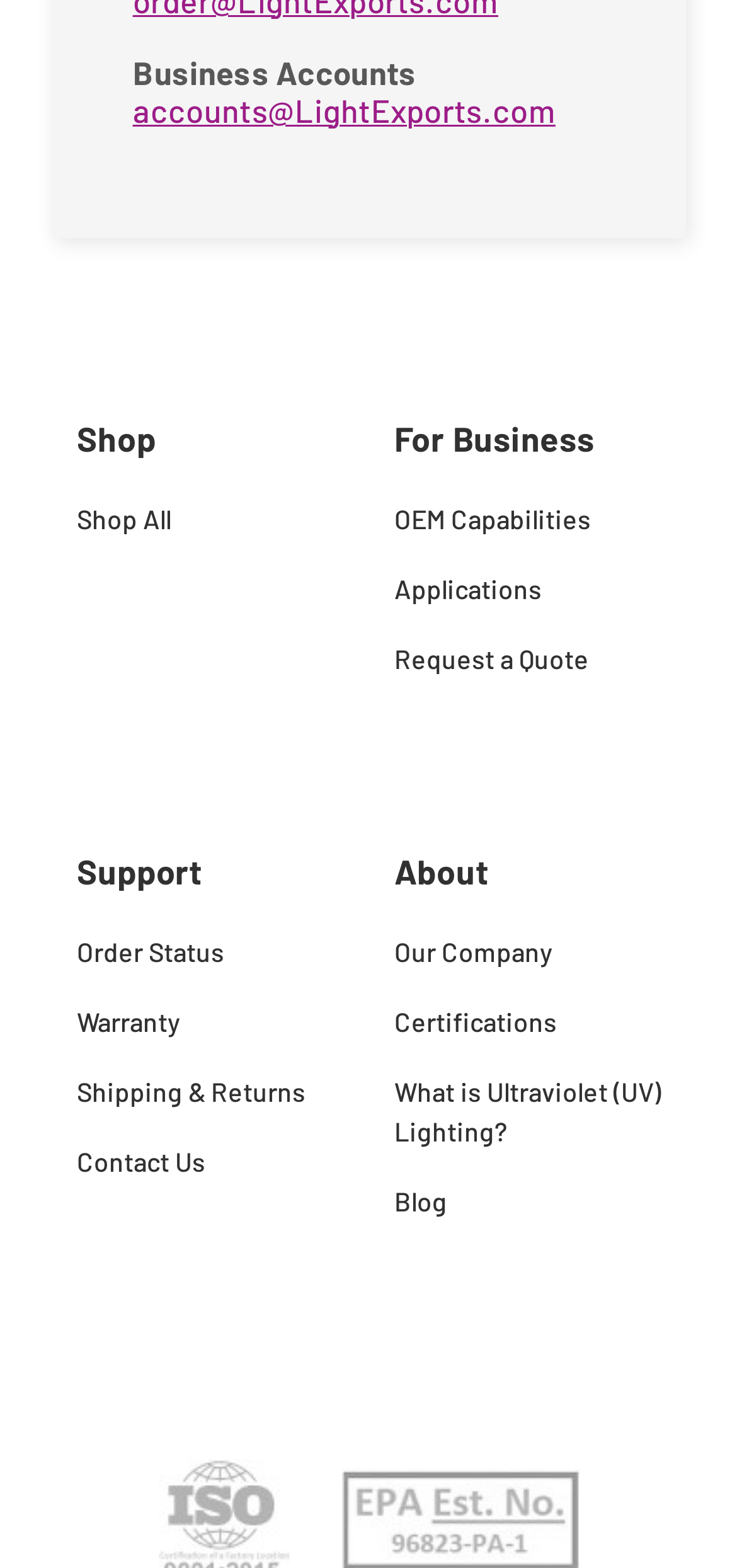Identify the bounding box coordinates of the clickable section necessary to follow the following instruction: "View shop page". The coordinates should be presented as four float numbers from 0 to 1, i.e., [left, top, right, bottom].

[0.104, 0.264, 0.465, 0.297]